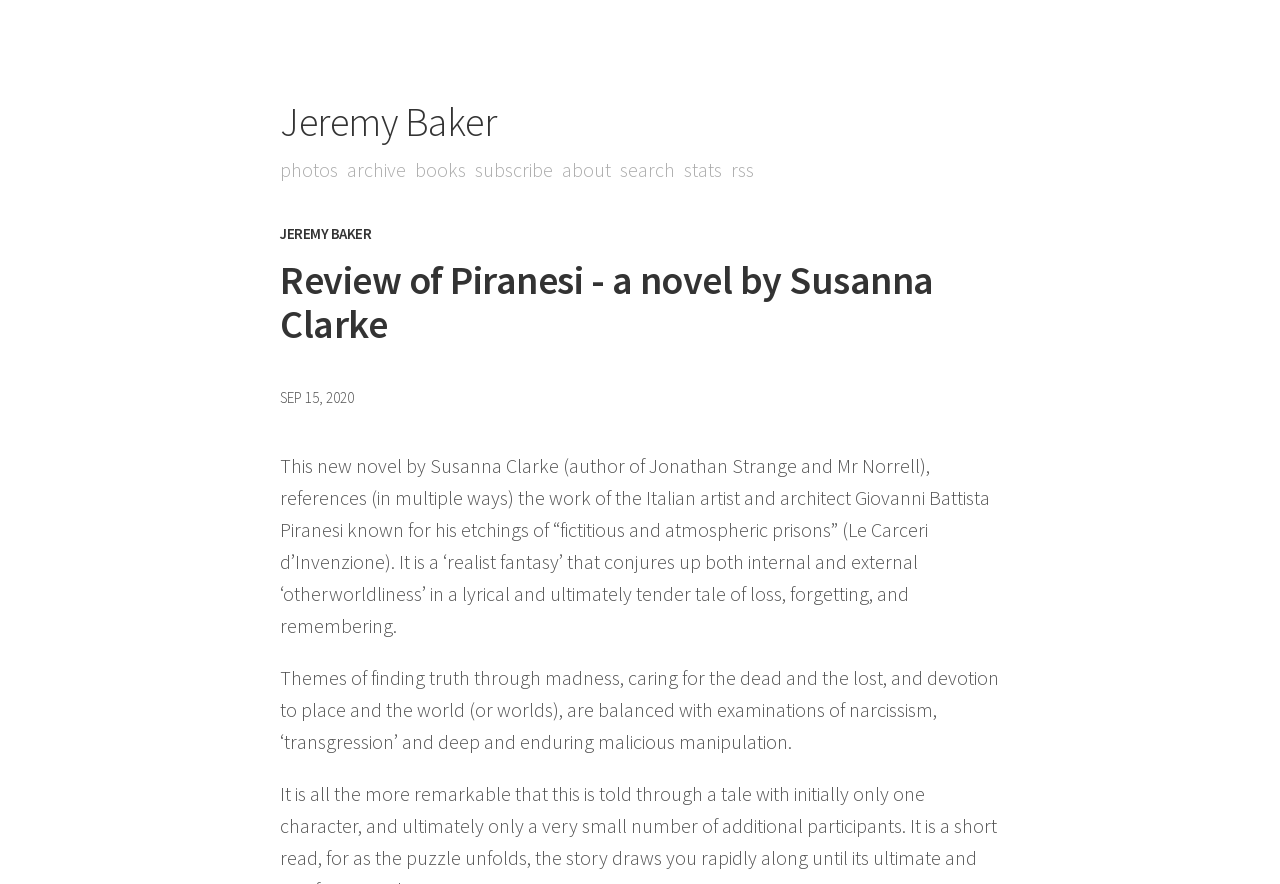Please locate the bounding box coordinates for the element that should be clicked to achieve the following instruction: "view archive". Ensure the coordinates are given as four float numbers between 0 and 1, i.e., [left, top, right, bottom].

[0.271, 0.178, 0.317, 0.206]